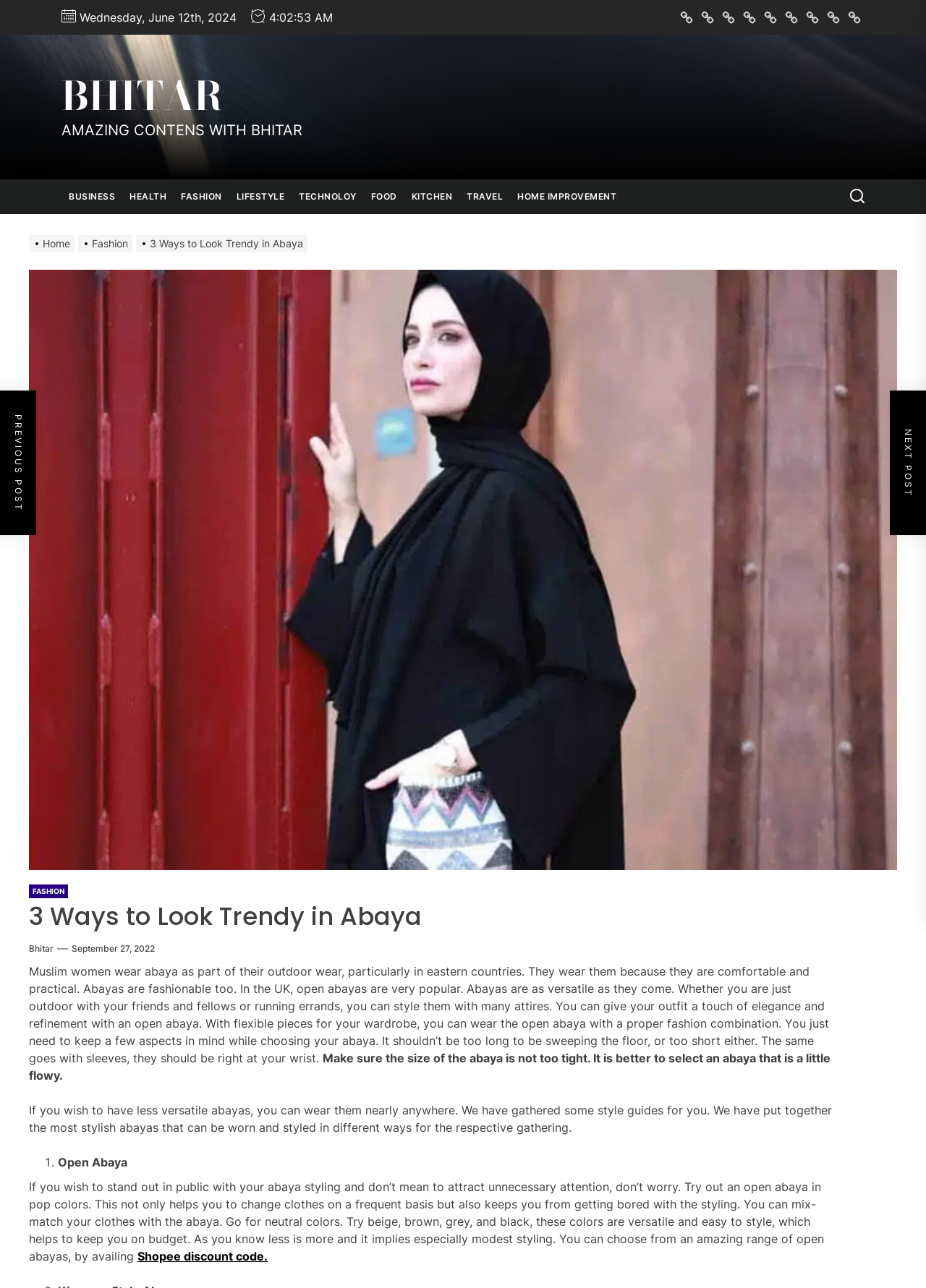Determine the main heading of the webpage and generate its text.

3 Ways to Look Trendy in Abaya